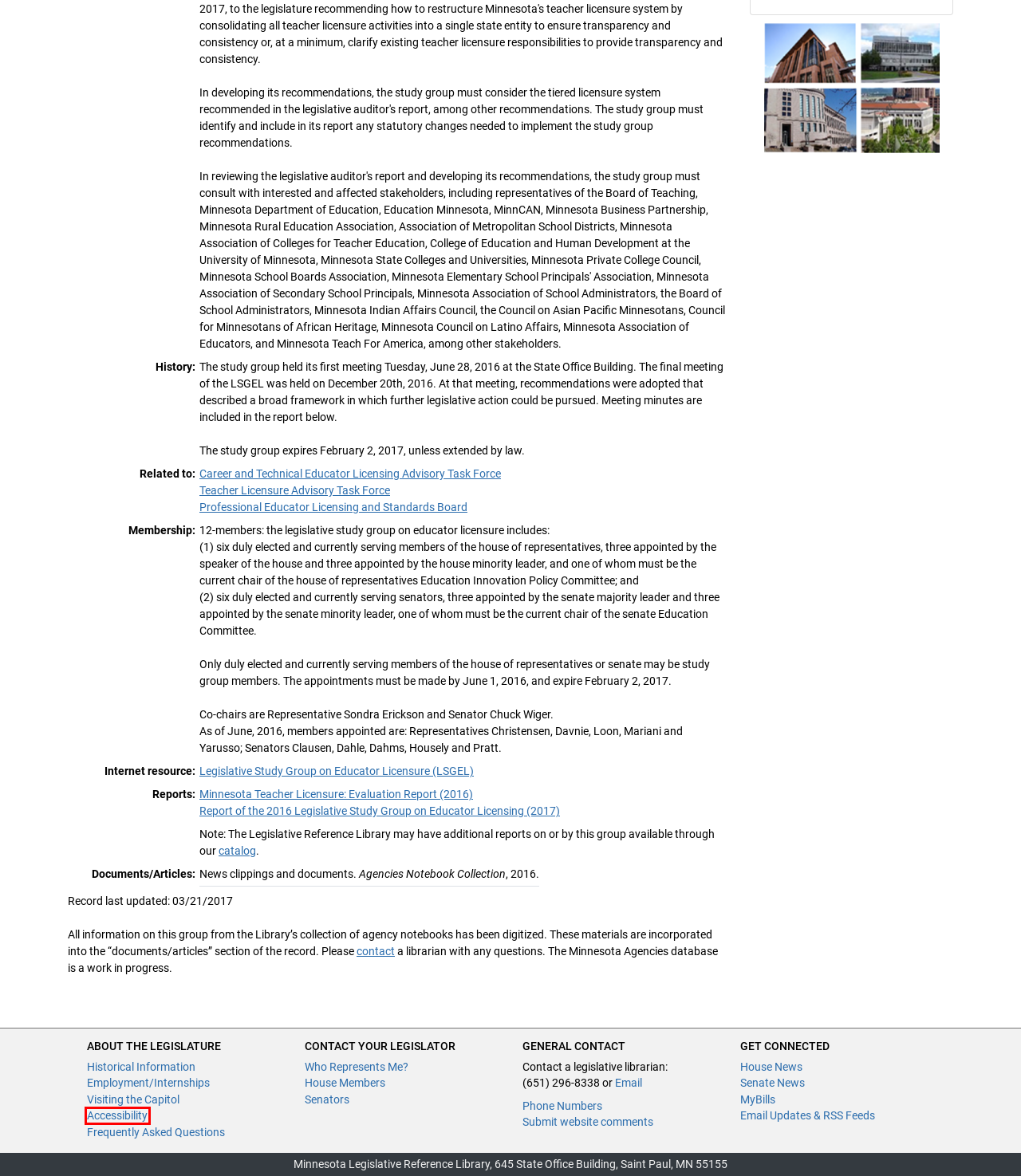Assess the screenshot of a webpage with a red bounding box and determine which webpage description most accurately matches the new page after clicking the element within the red box. Here are the options:
A. Contact Us/Directories - Minnesota Legislature
B. Media | Minnesota Senate
C. Minnesota House of Representatives - Members
D. Electronic Notification Services - Minnesota Legislature
E. Minnesota Senate
F. LCC-GIS
G. Legislature Historical Information - Minnesota Legislative Reference Library
H. Frequently Asked Questions - Accessibility - Minnesota Legislature

H